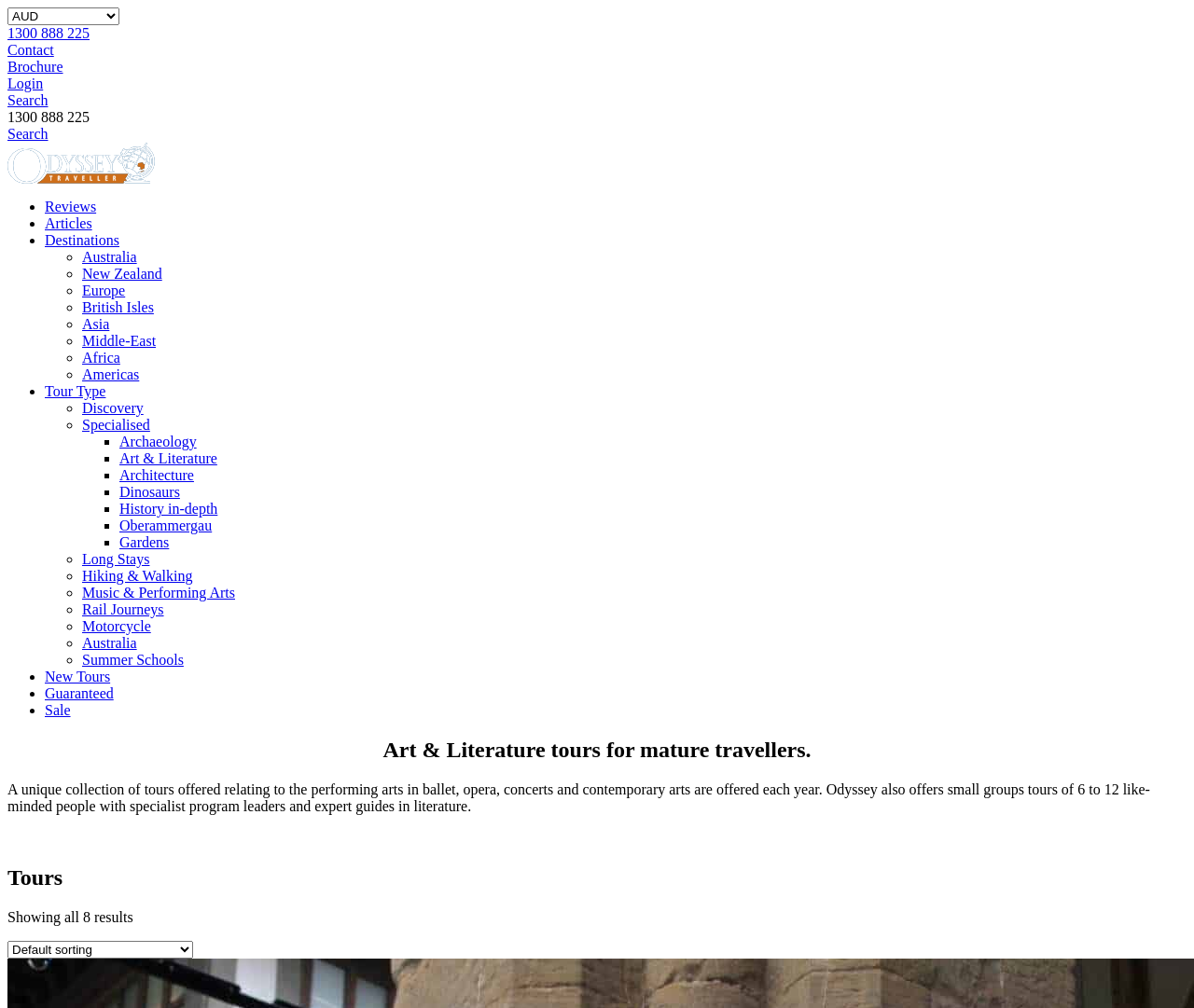Please determine the bounding box coordinates of the element's region to click for the following instruction: "Explore Europe tours".

[0.069, 0.28, 0.105, 0.296]